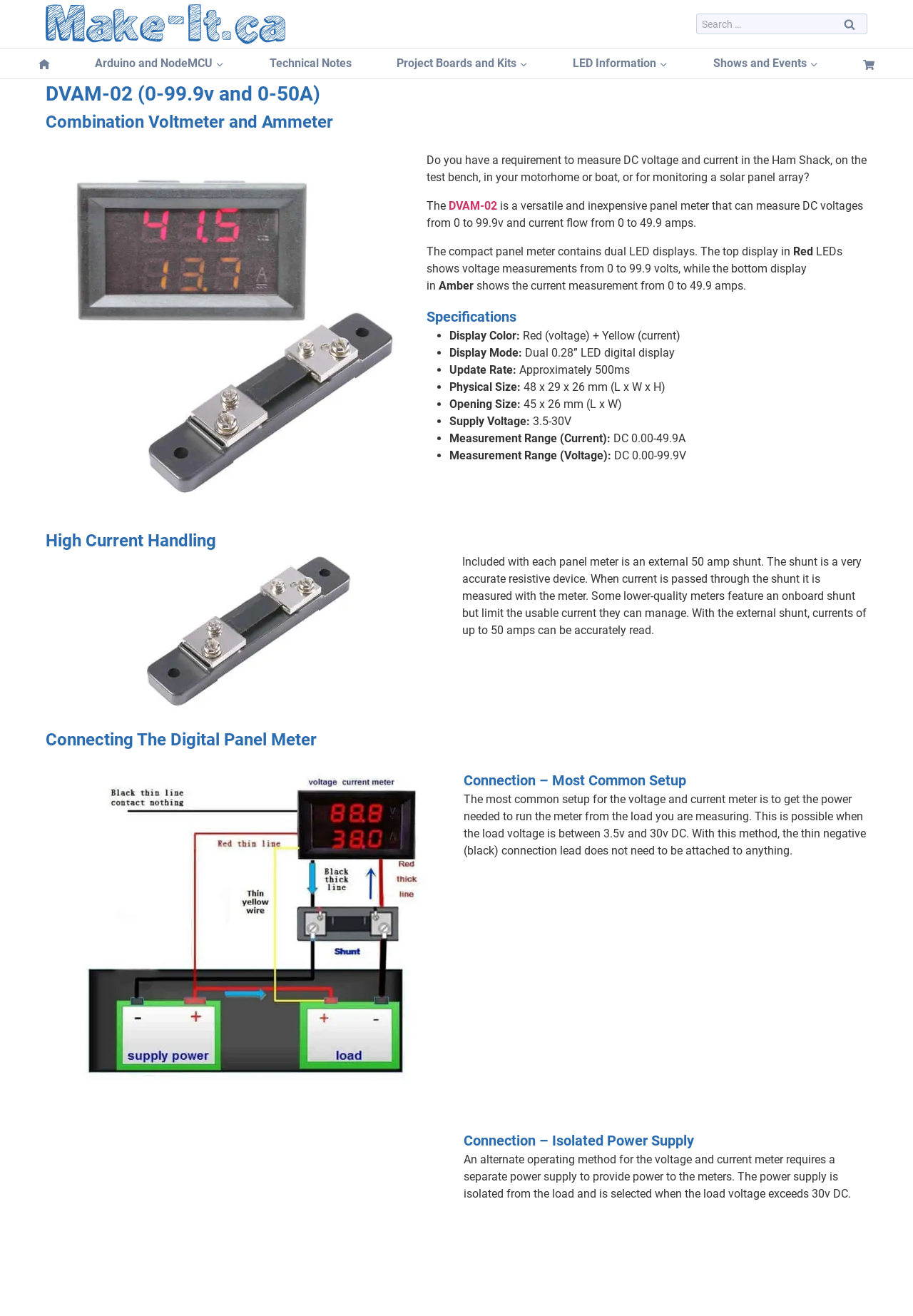What is the main title displayed on this webpage?

DVAM-02 (0-99.9v and 0-50A)